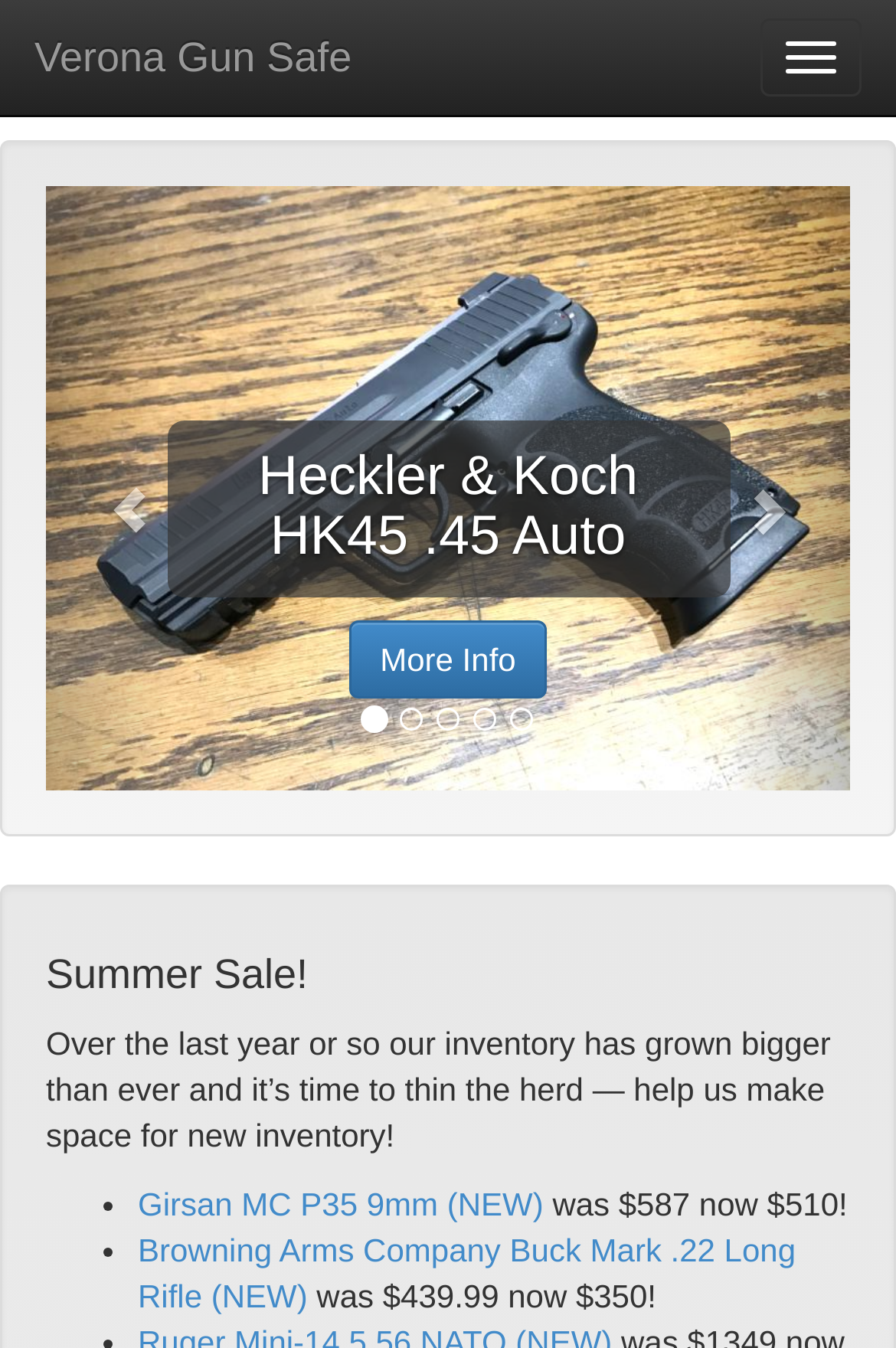Detail the features and information presented on the webpage.

The webpage is about Verona Gun Safe, with a prominent logo or image at the top center of the page, taking up most of the width. Below the logo, there is a heading that reads "Heckler & Koch USP Compact .45 Auto", which is positioned near the top left of the page. To the right of the heading, there is a "More Info" link.

Above the heading, there is a navigation button labeled "Toggle navigation" at the top right corner of the page. The page title "Verona Gun Safe" is also displayed at the top left corner.

The main content of the page is focused on a summer sale, with a heading "Summer Sale!" displayed prominently at the top center of the page. Below the heading, there is a paragraph of text explaining the sale, which takes up most of the width of the page.

Below the paragraph, there is a list of items on sale, with each item marked by a bullet point. The first item is "Girsan MC P35 9mm (NEW)" with a discounted price of "$510" from the original price of "$587". The second item is "Browning Arms Company Buck Mark .22 Long Rifle (NEW)" with a discounted price of "$350" from the original price of "$439.99". The list items are positioned near the bottom left of the page.

There are also two social media links, represented by icons, positioned at the top center of the page, one on either side of the logo.